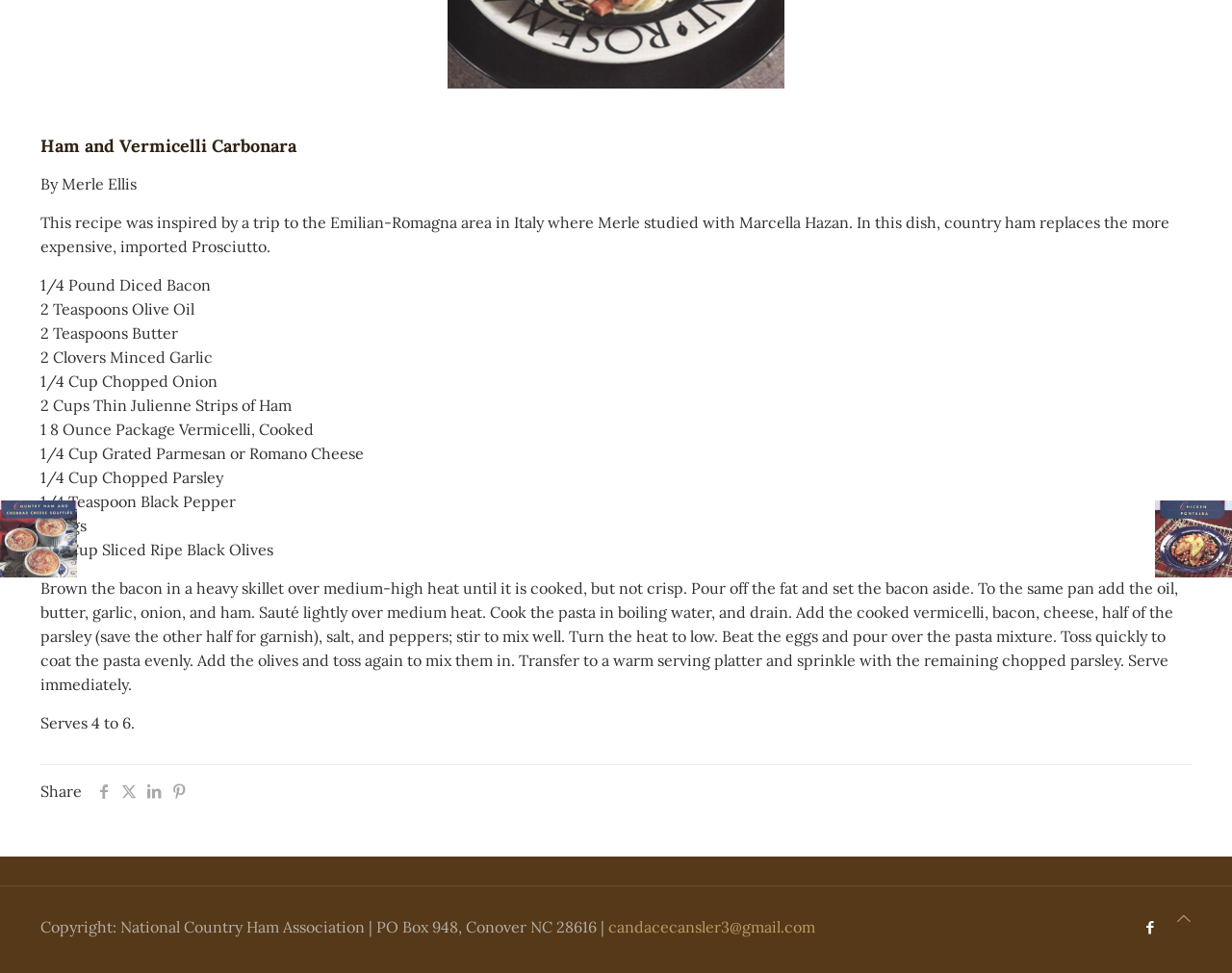Locate the bounding box of the UI element with the following description: "aria-label="pinterest icon"".

[0.135, 0.803, 0.155, 0.823]